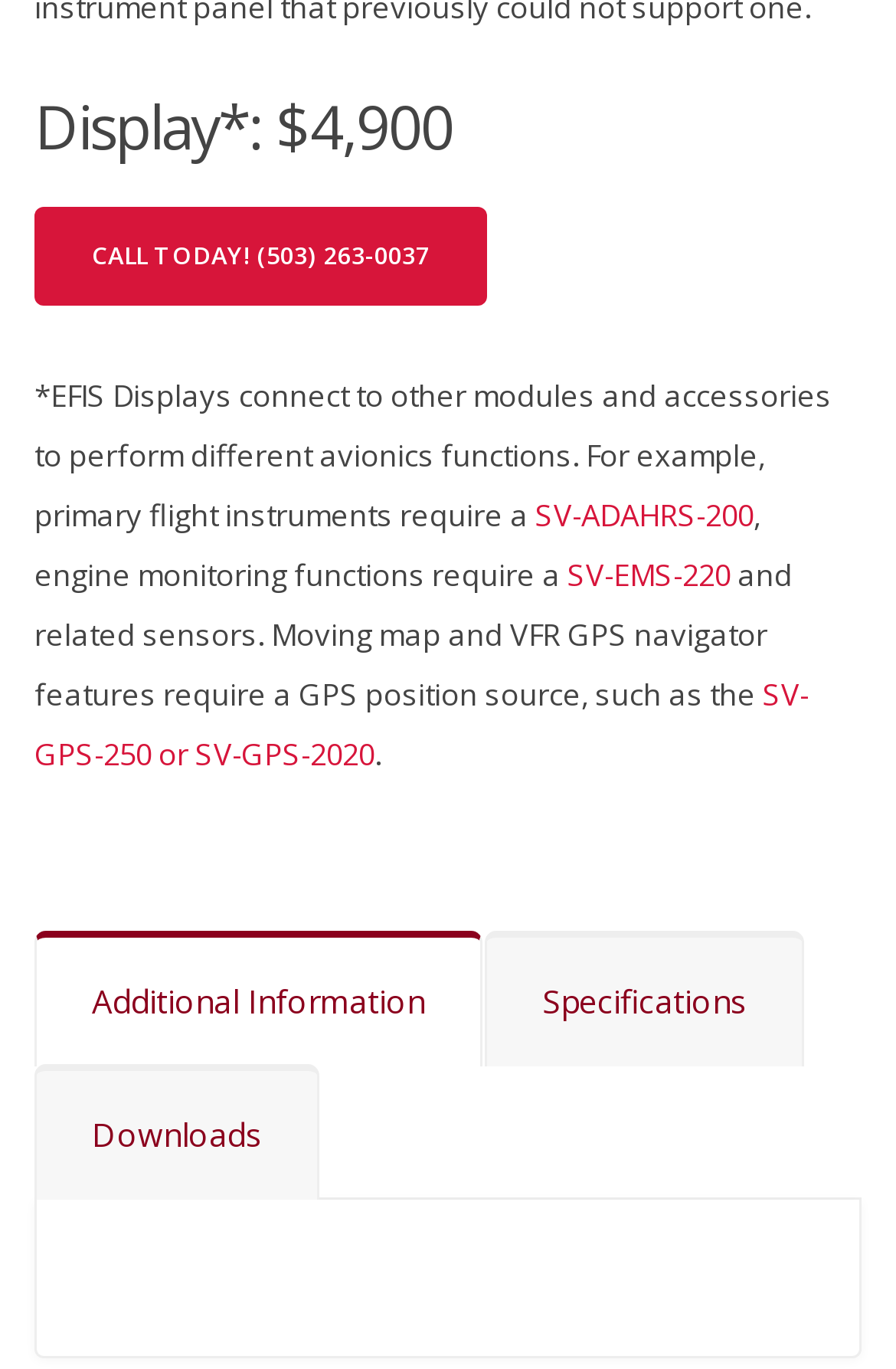Determine the bounding box for the described UI element: "0 comments".

None